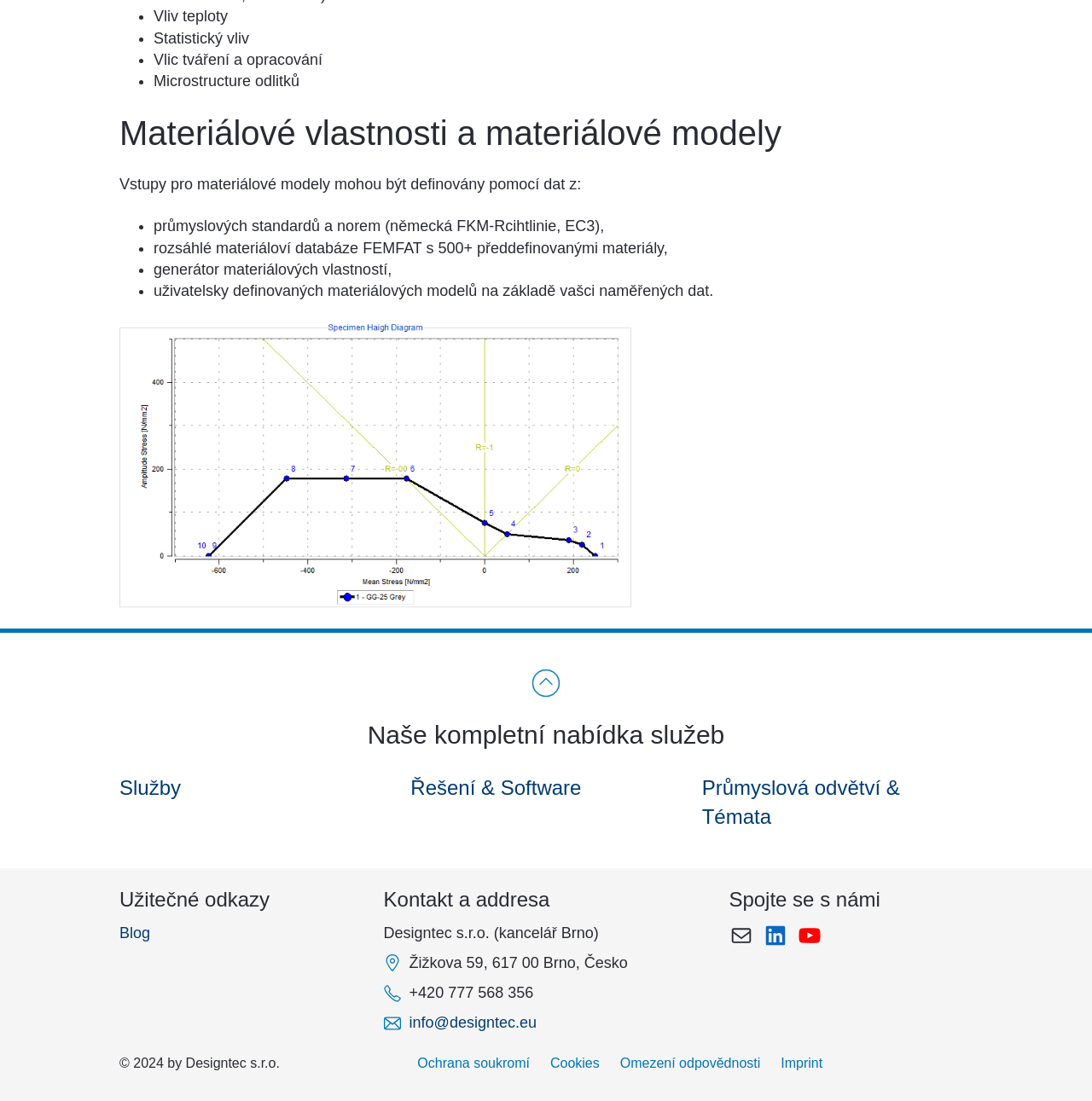What is the main topic of the webpage?
Using the picture, provide a one-word or short phrase answer.

Material properties and models